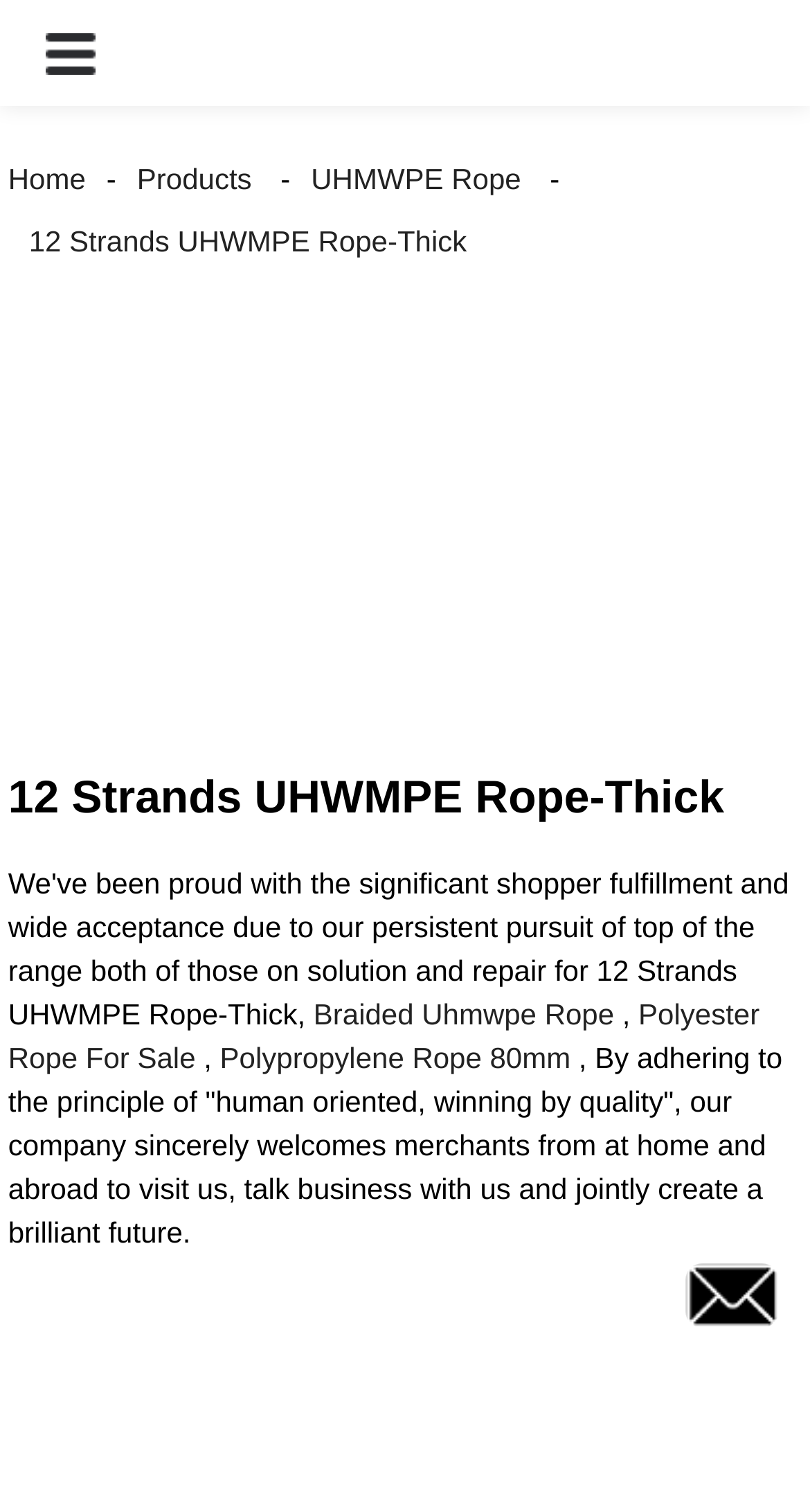Based on the visual content of the image, answer the question thoroughly: What type of rope is the website selling?

Based on the webpage's content, I can see that the website is selling UHWMPE Rope, which is a type of rope made from Ultra High Molecular Weight Polyethylene. This is evident from the links and headings on the webpage, such as '12 Strands UHWMPE Rope-Thick' and 'UHMWPE Rope'.